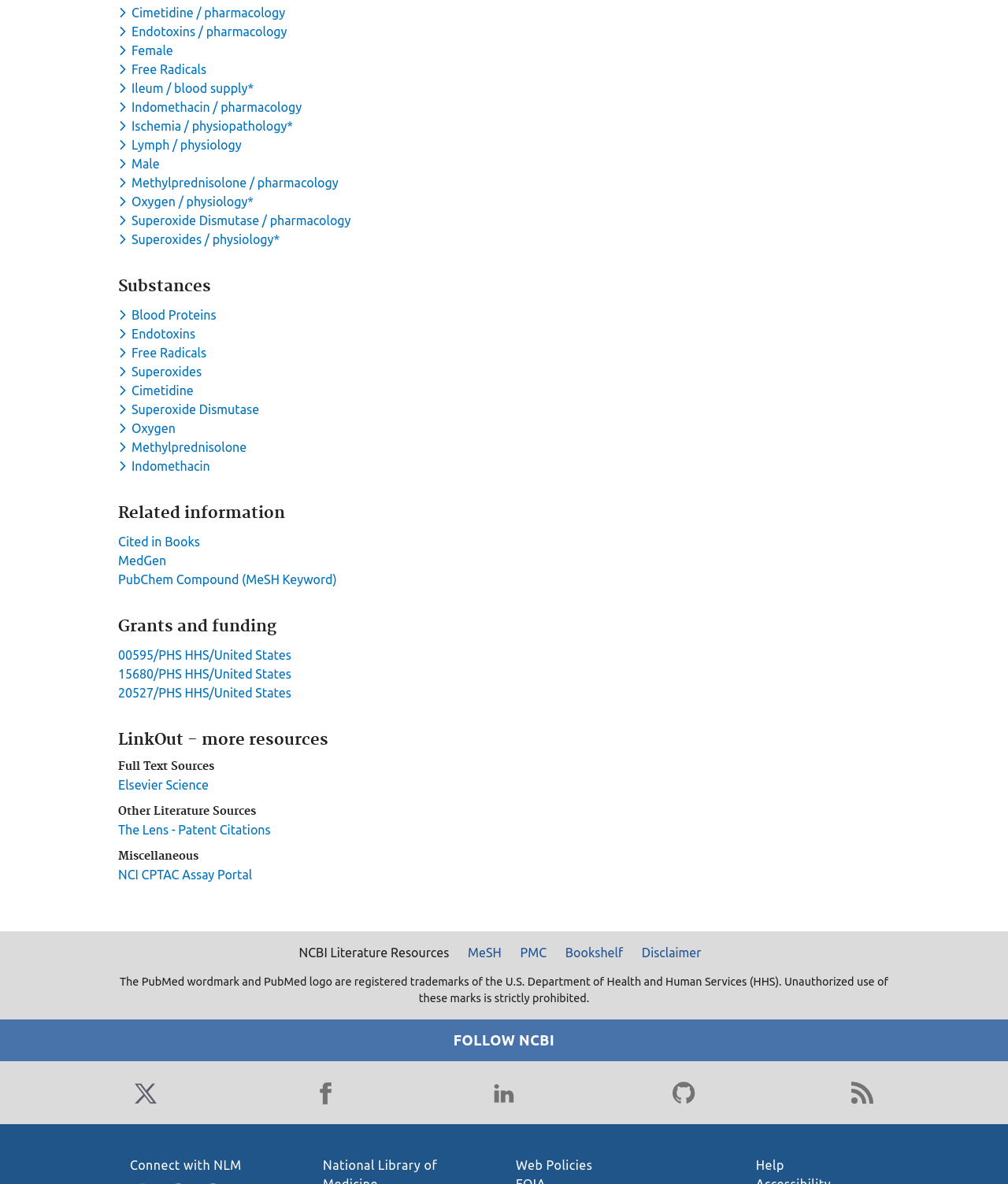Could you determine the bounding box coordinates of the clickable element to complete the instruction: "Toggle dropdown menu for keyword Cimetidine / pharmacology"? Provide the coordinates as four float numbers between 0 and 1, i.e., [left, top, right, bottom].

[0.117, 0.005, 0.287, 0.017]